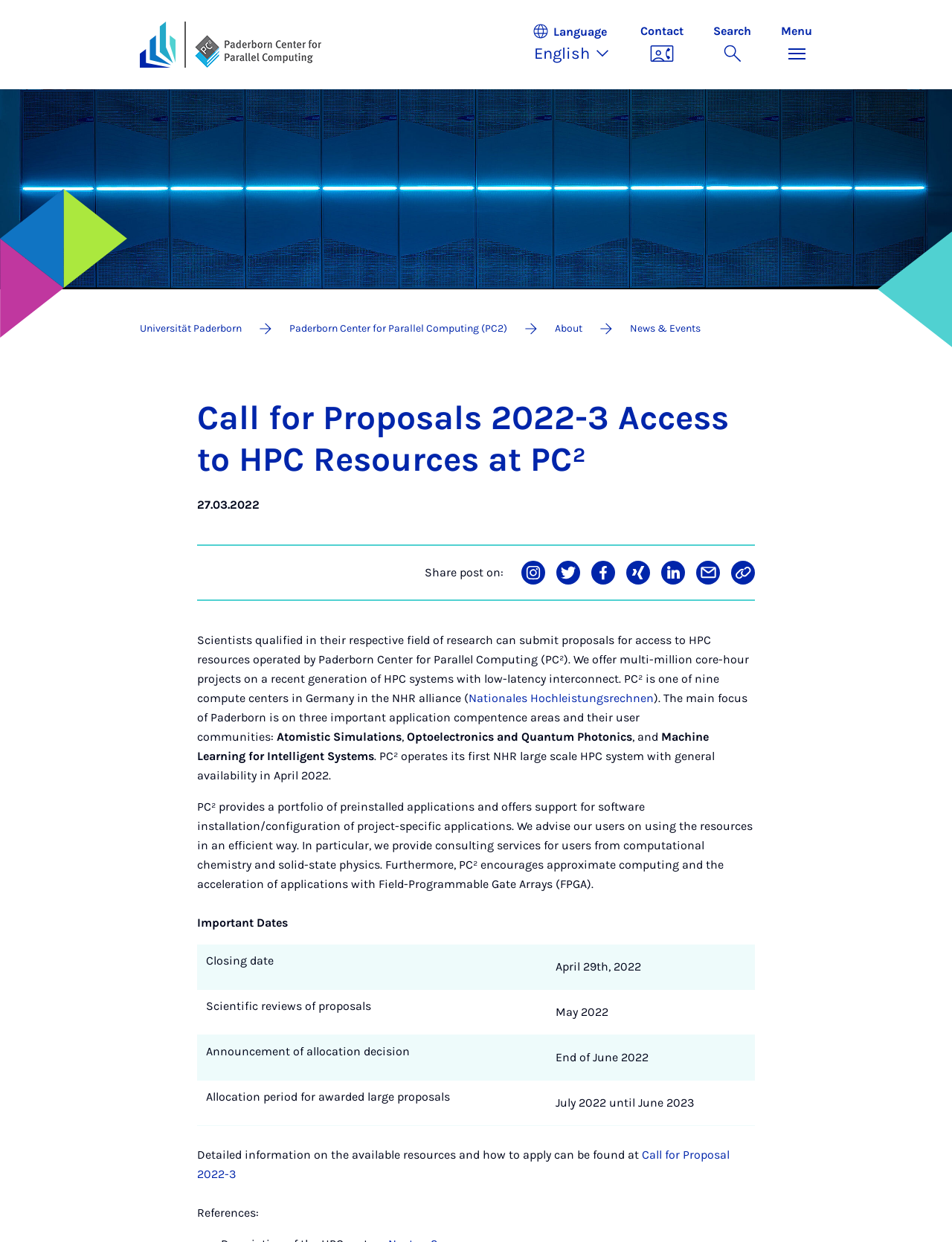Identify the bounding box for the given UI element using the description provided. Coordinates should be in the format (top-left x, top-left y, bottom-right x, bottom-right y) and must be between 0 and 1. Here is the description: Search

[0.734, 0.019, 0.805, 0.053]